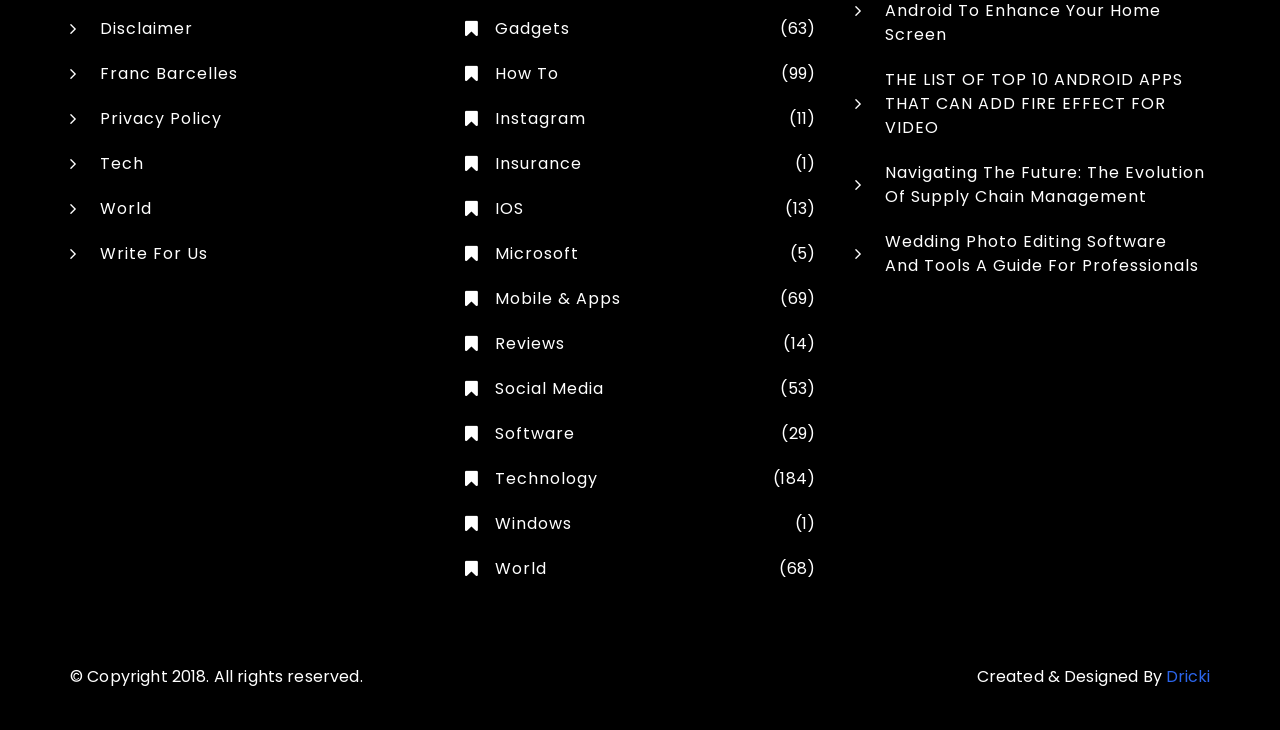Specify the bounding box coordinates (top-left x, top-left y, bottom-right x, bottom-right y) of the UI element in the screenshot that matches this description: Social Media

[0.363, 0.517, 0.472, 0.549]